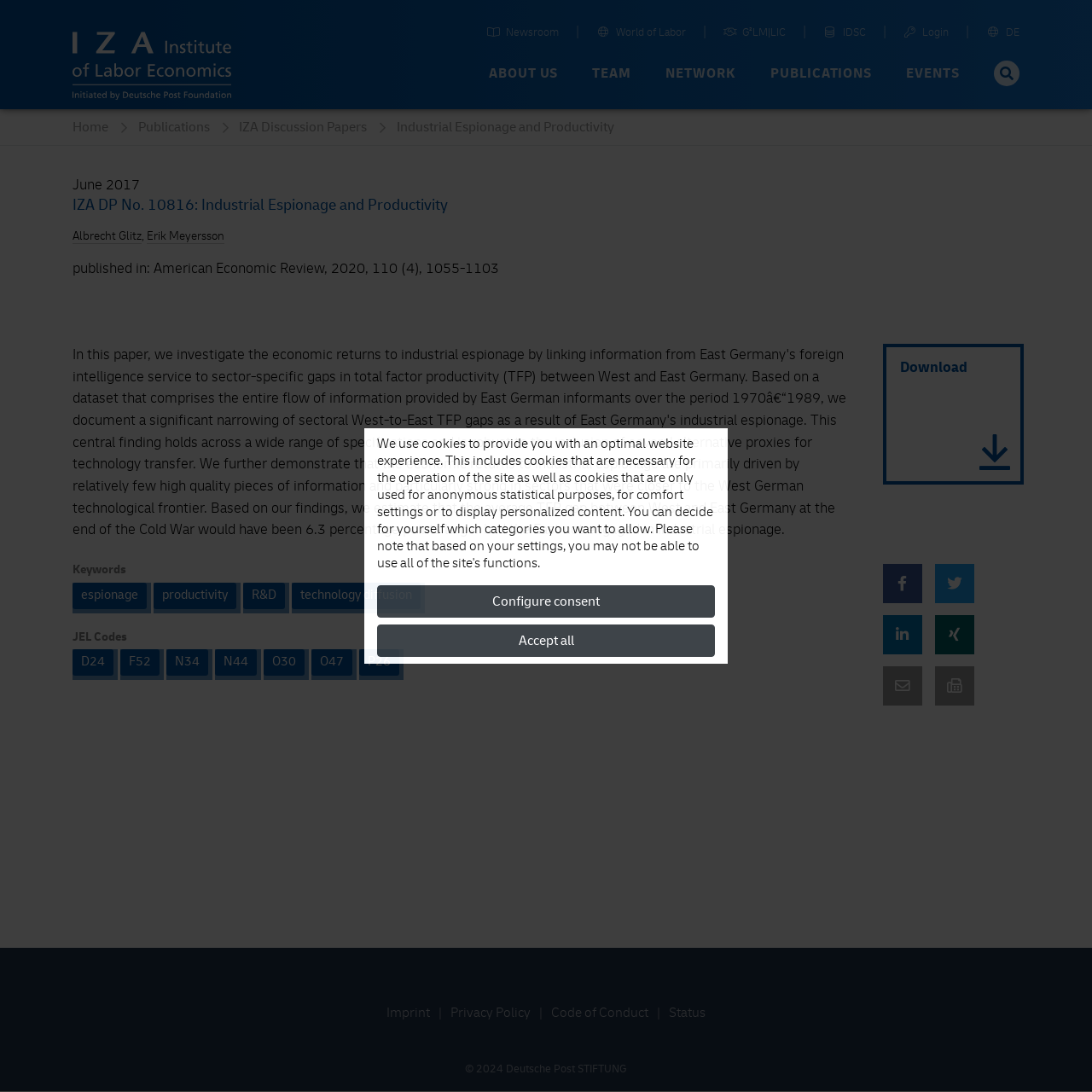Provide a short answer using a single word or phrase for the following question: 
What is the title of the publication?

Industrial Espionage and Productivity